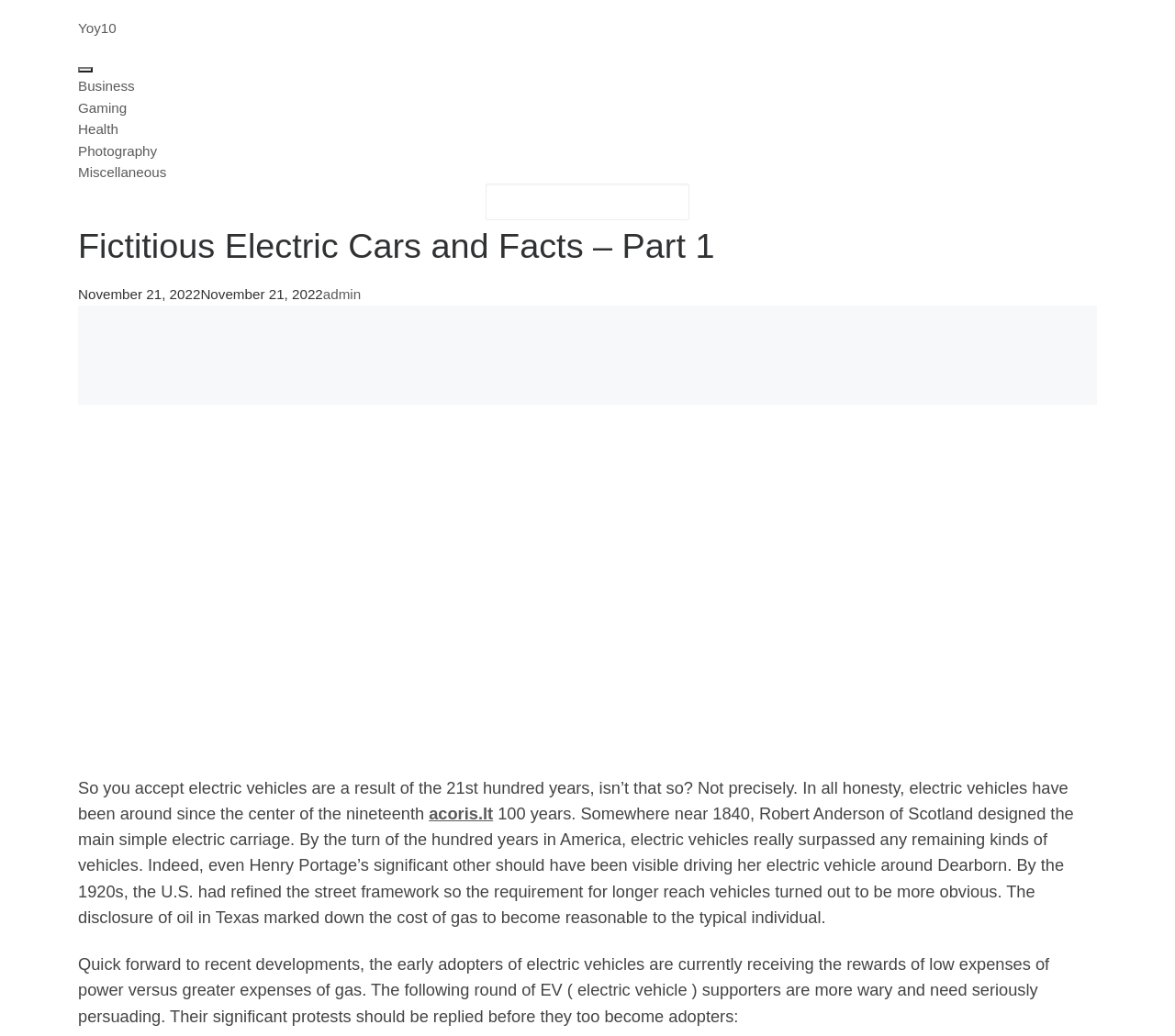Offer a thorough description of the webpage.

The webpage is about fictitious electric cars and facts, specifically part 1. At the top left, there is a "Skip to content" link. Next to it, there is a "Yoy10" link, which is likely the website's logo or title. Below these links, there are several category links, including "Business", "Gaming", "Health", "Photography", and "Miscellaneous", arranged horizontally.

To the right of these category links, there is a search textbox. Below the search textbox, there is a heading that reads "Fictitious Electric Cars and Facts – Part 1". Next to the heading, there is a time element showing the date "November 21, 2022". Below the date, there is a link to the author "admin".

The main content of the webpage is a blog post about the history of electric vehicles. The post starts with a question about the origin of electric vehicles and then provides a brief history, mentioning Robert Anderson of Scotland and Henry Ford's wife. The post continues to discuss the development of electric vehicles in the US, including the discovery of oil in Texas and its impact on the automotive industry.

The blog post is divided into paragraphs, with a link to "acoris.lt" in the middle of the text. The post concludes by mentioning the benefits of electric vehicles and the need to address concerns of potential adopters. At the bottom of the page, there is a post navigation section with an iframe, which likely contains links to previous or next posts.